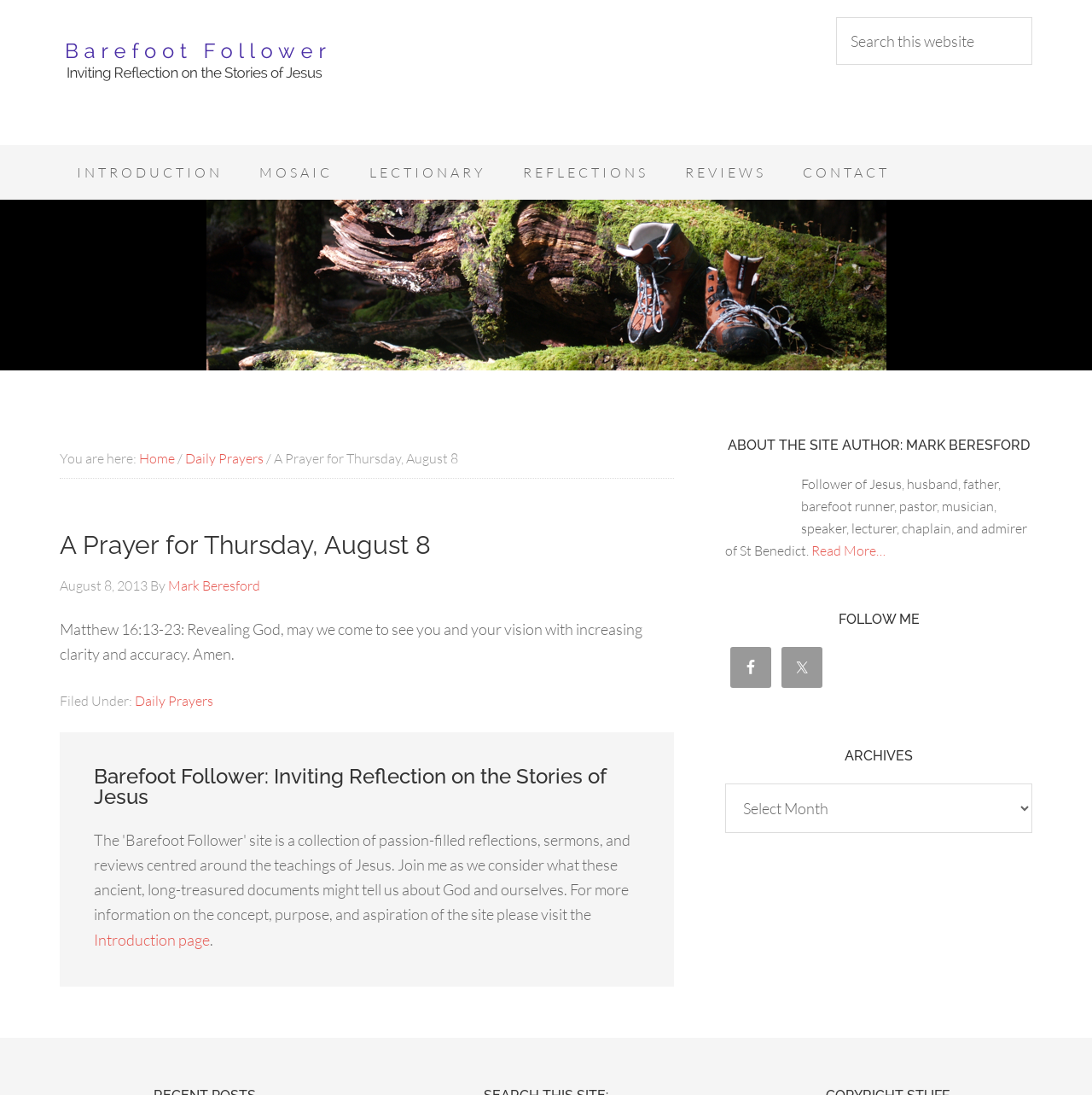Please identify the bounding box coordinates of where to click in order to follow the instruction: "Search this website".

[0.766, 0.016, 0.945, 0.059]